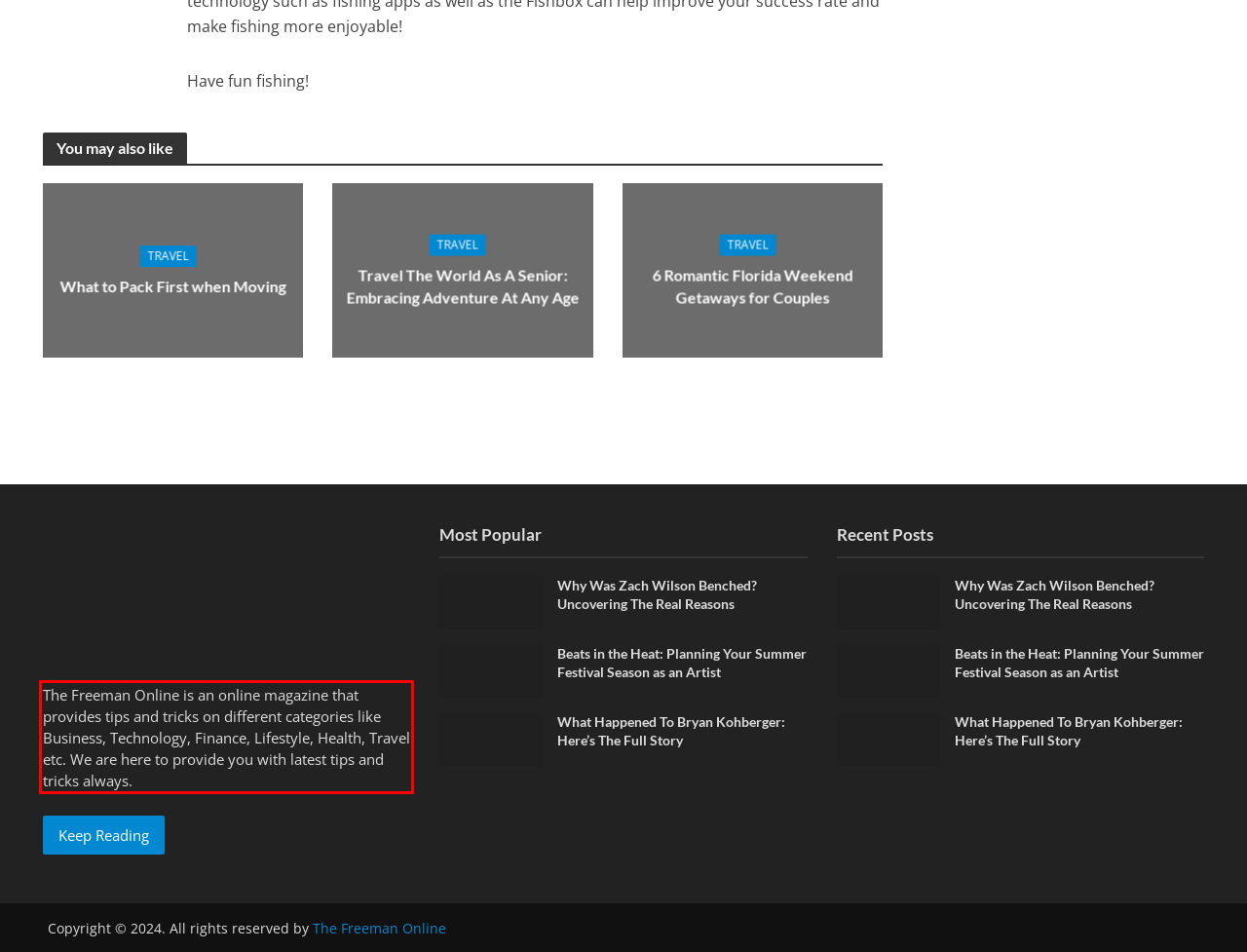Examine the webpage screenshot, find the red bounding box, and extract the text content within this marked area.

The Freeman Online is an online magazine that provides tips and tricks on different categories like Business, Technology, Finance, Lifestyle, Health, Travel etc. We are here to provide you with latest tips and tricks always.